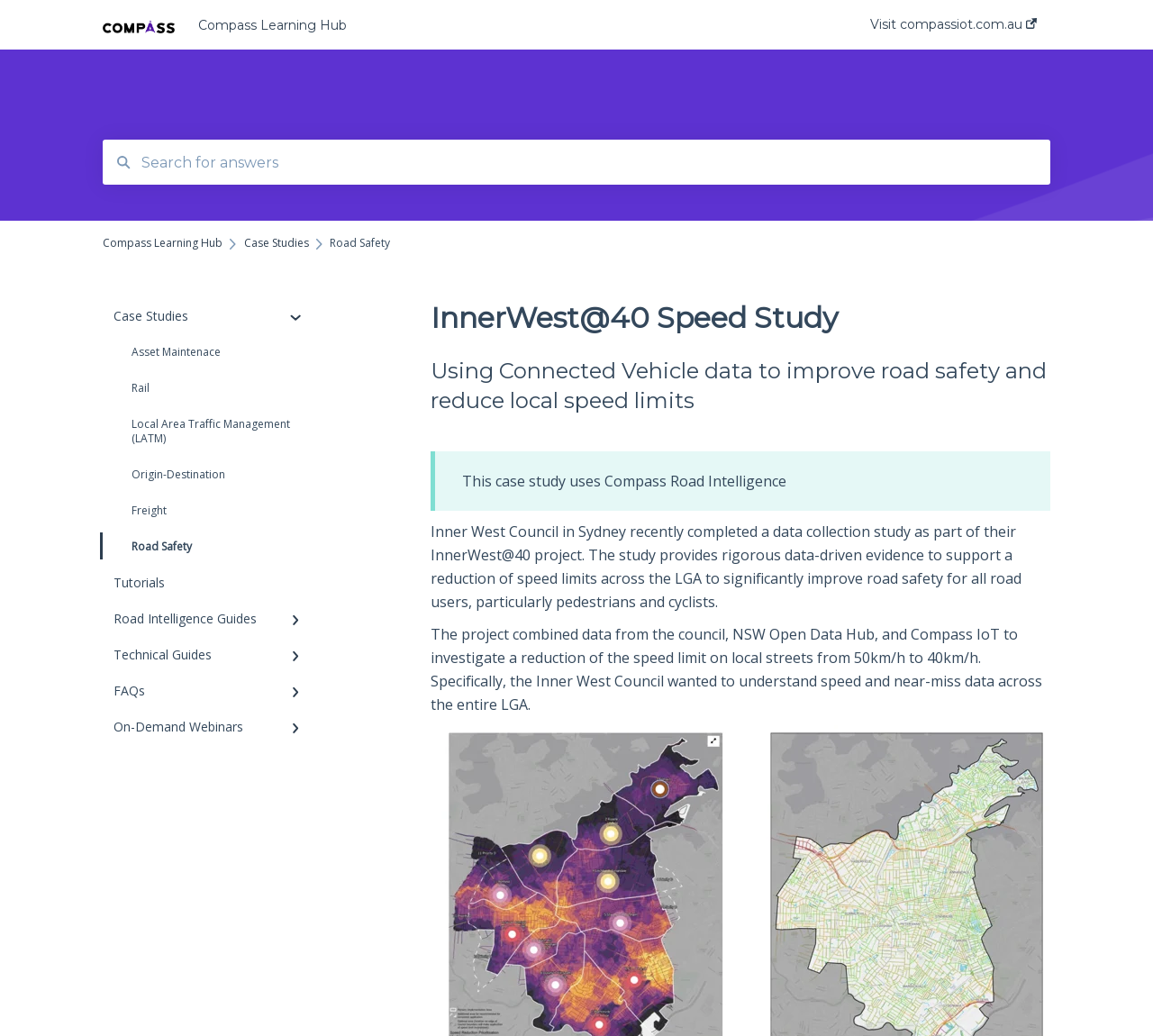Can you identify and provide the main heading of the webpage?

InnerWest@40 Speed Study